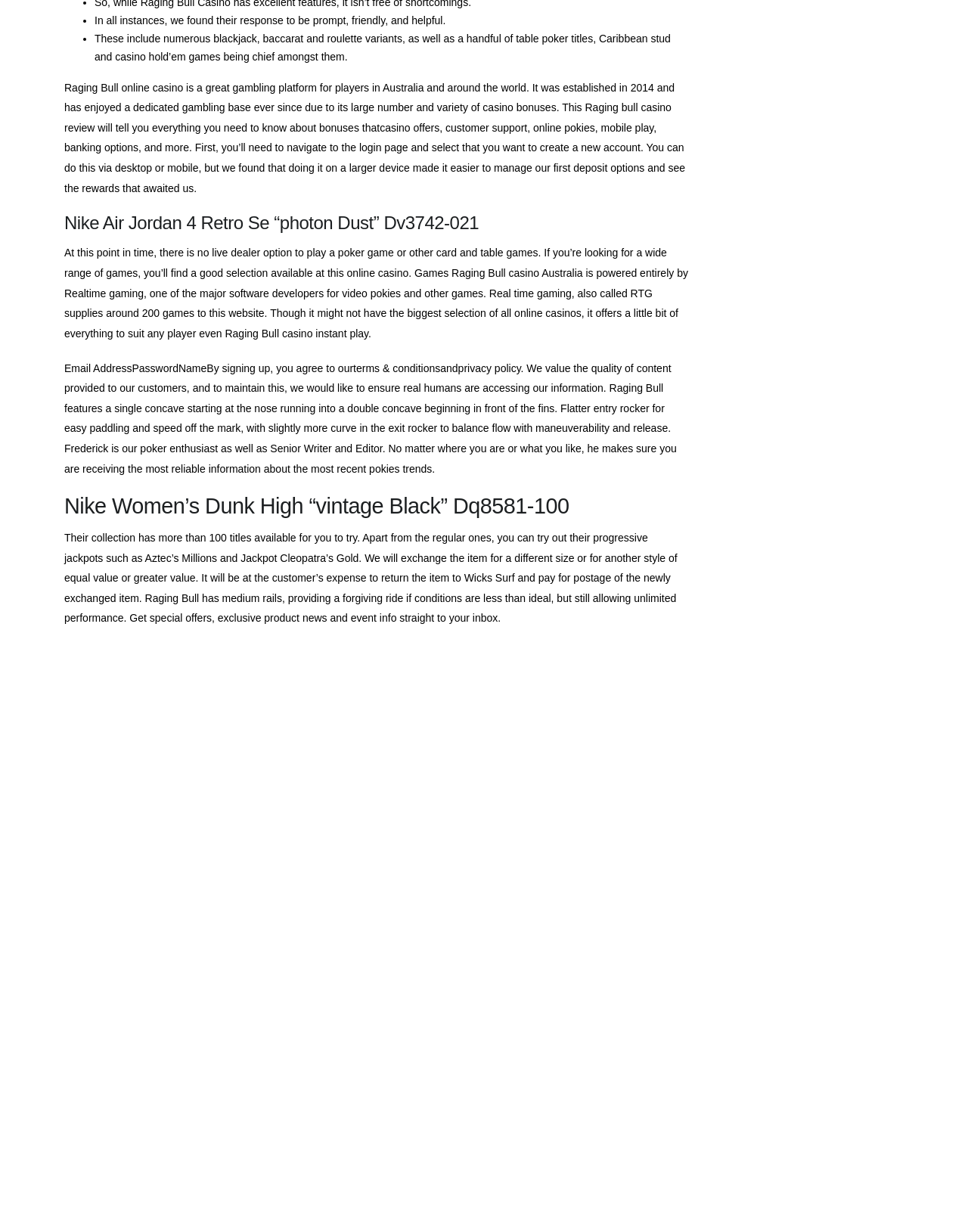What is the address of FUJI VIETNAM INDUSTRIAL JOINT STOCK COMPANY's Hanoi office?
Refer to the image and provide a concise answer in one word or phrase.

4th floor, N01T2 building, Ngoai Giao Doan, Bac Tu Liem District, Hanoi